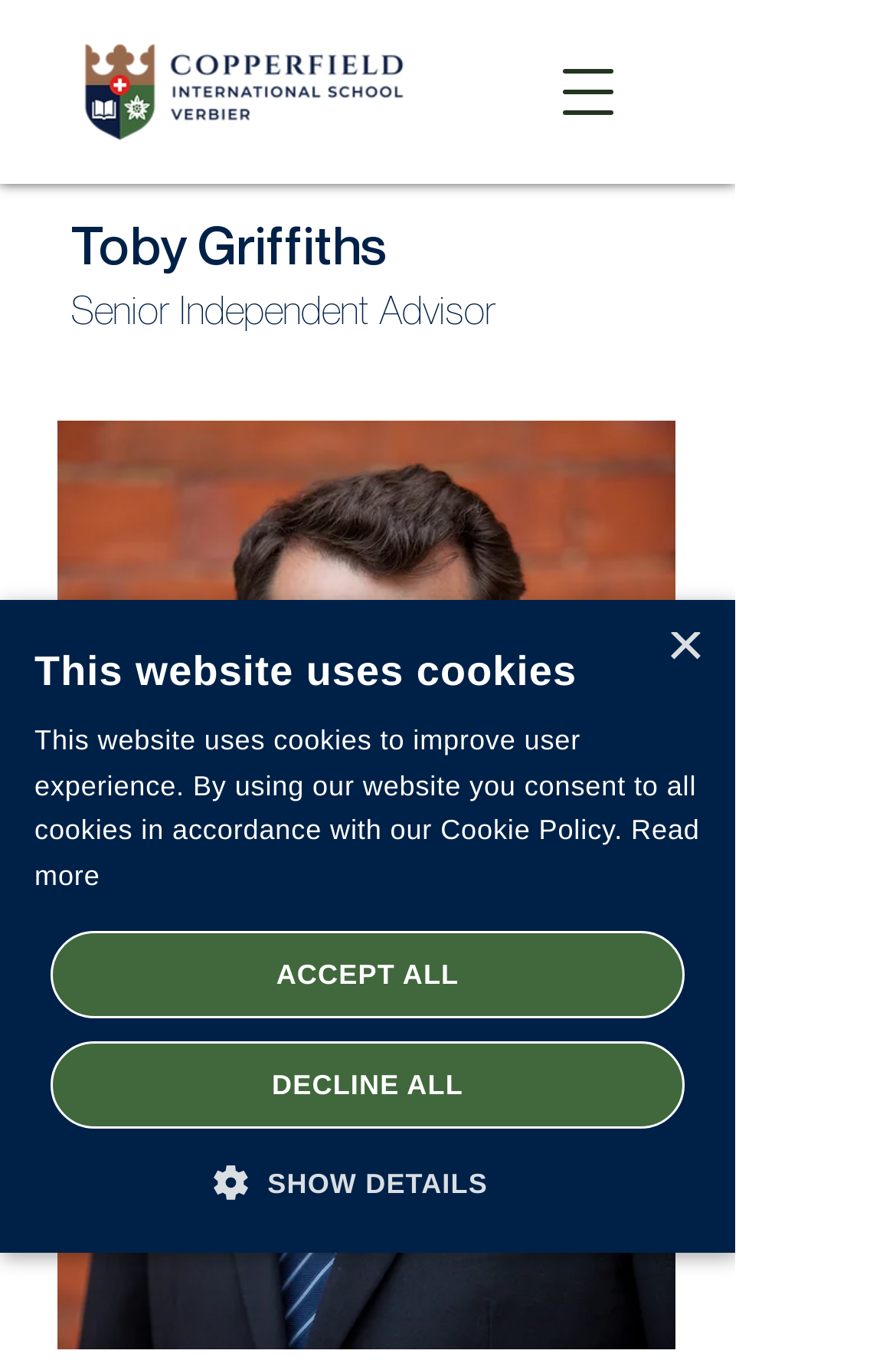What is the function of the 'Open navigation menu' button?
From the screenshot, provide a brief answer in one word or phrase.

To open navigation menu